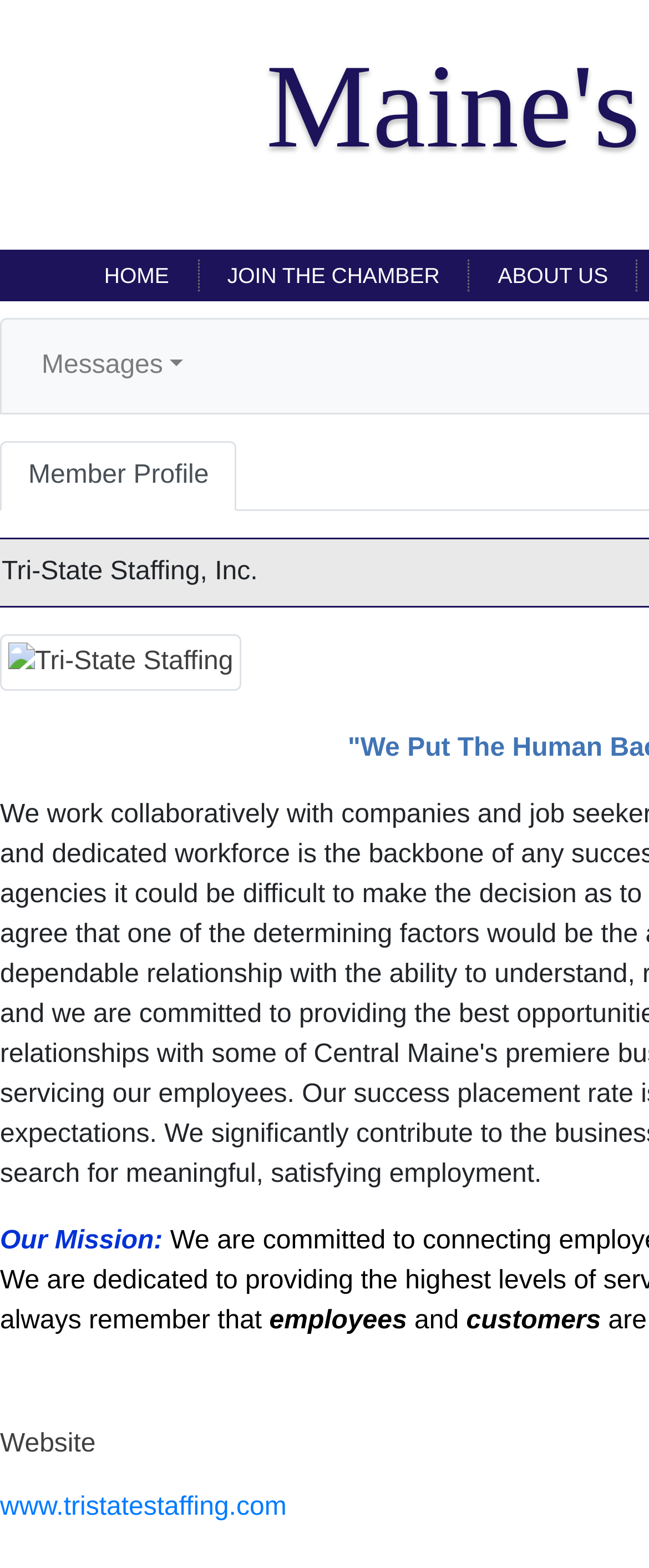Convey a detailed summary of the webpage, mentioning all key elements.

The webpage is titled "Tri-State Staffing" and appears to be a company website. At the top, there are three main navigation links: "HOME", "JOIN THE CHAMBER", and "ABOUT US", which are positioned horizontally across the page. 

Below these links, there is a section dedicated to "ABOUT US". Within this section, there are several elements. On the left, there is a link to "Messages" and another link to "Member Profile". To the right of these links, there is a heading that reads "Tri-State Staffing, Inc." accompanied by an image of the company's logo. 

Further down, there is a paragraph that describes the company's mission. The text starts with "Our Mission:" and continues with a brief statement that mentions the company's commitment to its employees and customers. 

At the bottom of the page, there is a section that appears to provide additional information about the company's website. It includes a label that reads "Website" and a link to the company's website, "www.tristatestaffing.com".